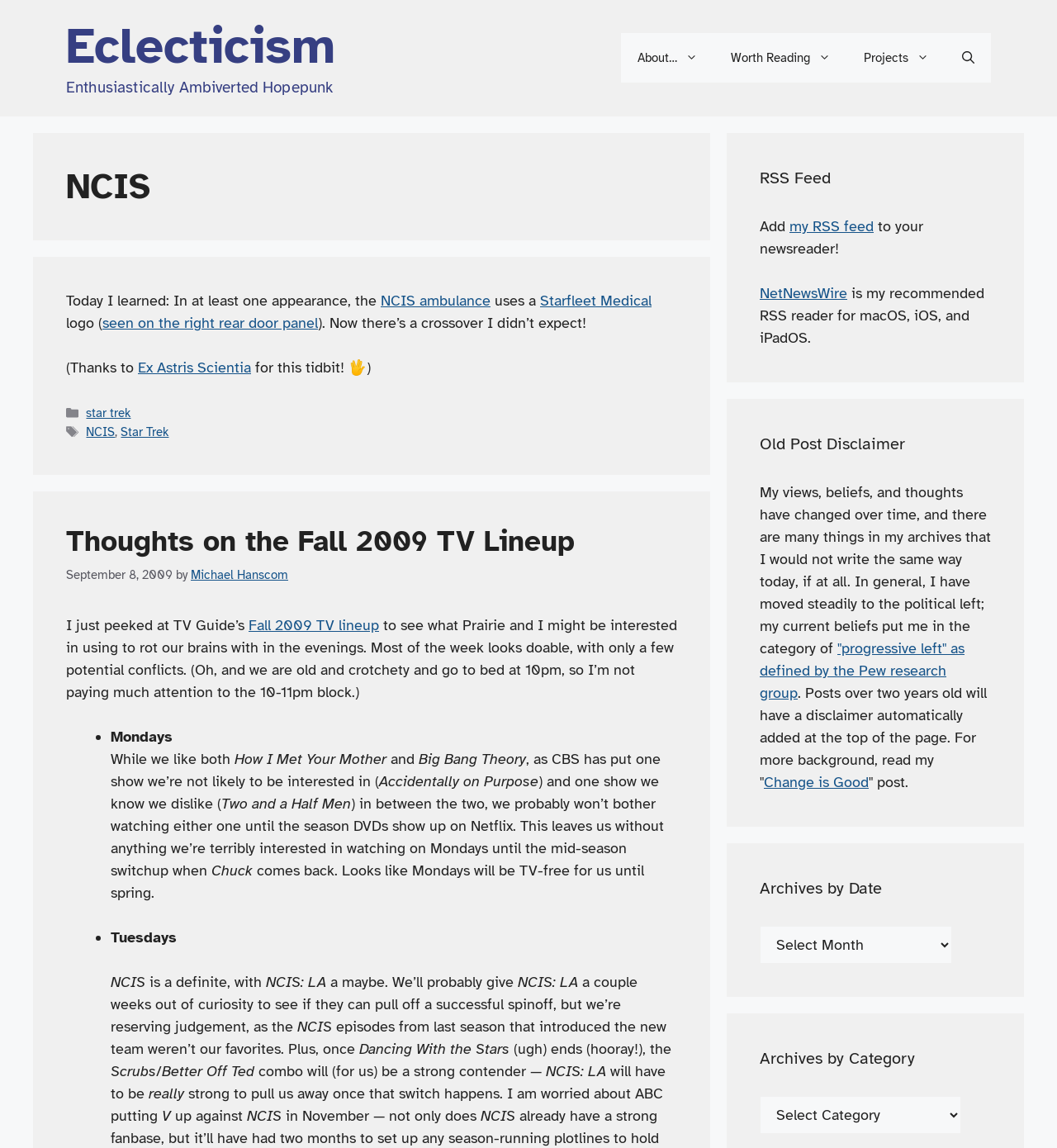What is the name of the author of the post 'Thoughts on the Fall 2009 TV Lineup'?
Refer to the image and provide a one-word or short phrase answer.

Michael Hanscom